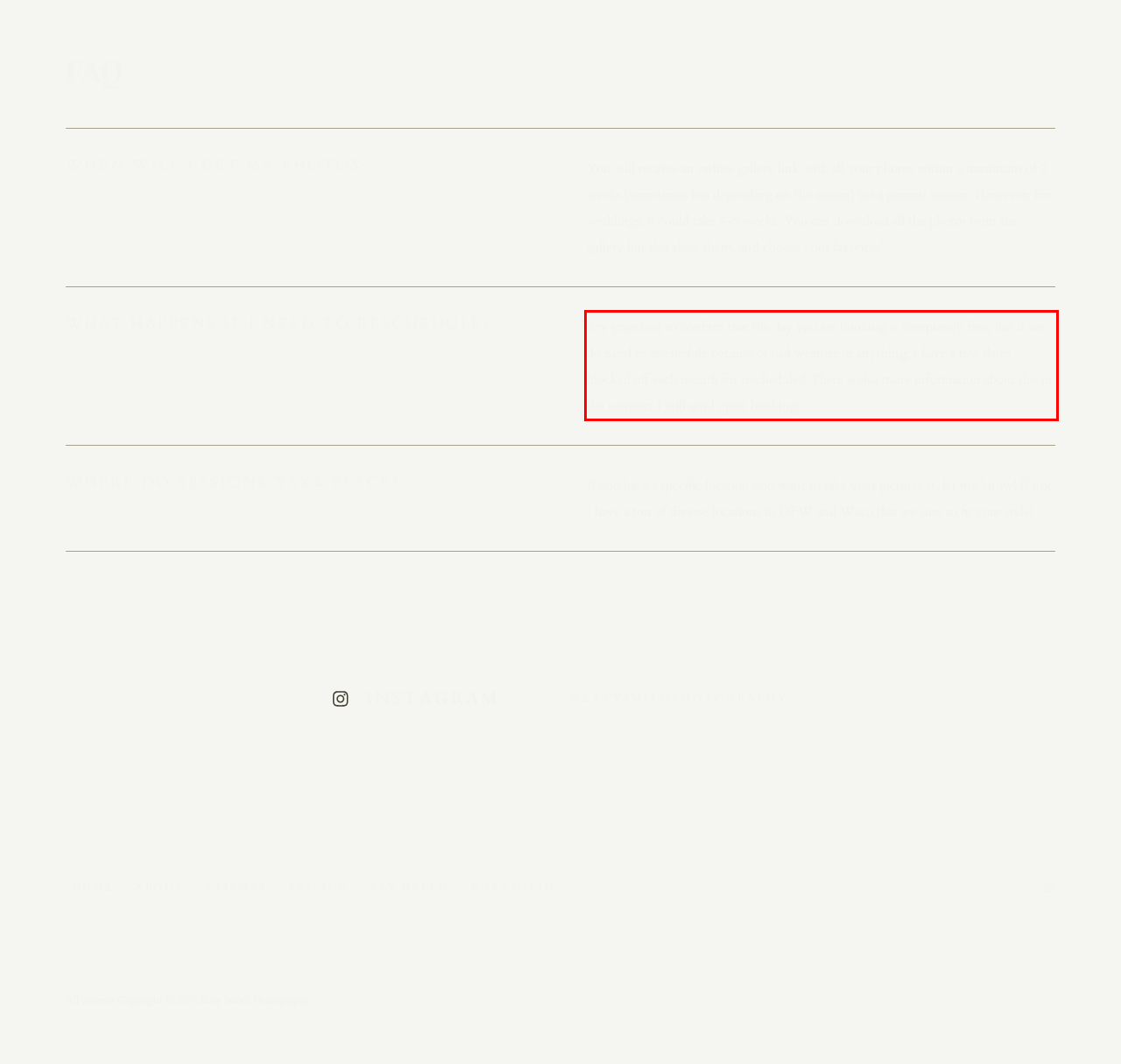There is a UI element on the webpage screenshot marked by a red bounding box. Extract and generate the text content from within this red box.

Try your best to confirm that the day you are booking is completely free, but if we do need to reschedule because of bad weather or anything, I have a few dates blocked off each month for reschedules! There is also more information about this in the contract I will send upon booking.